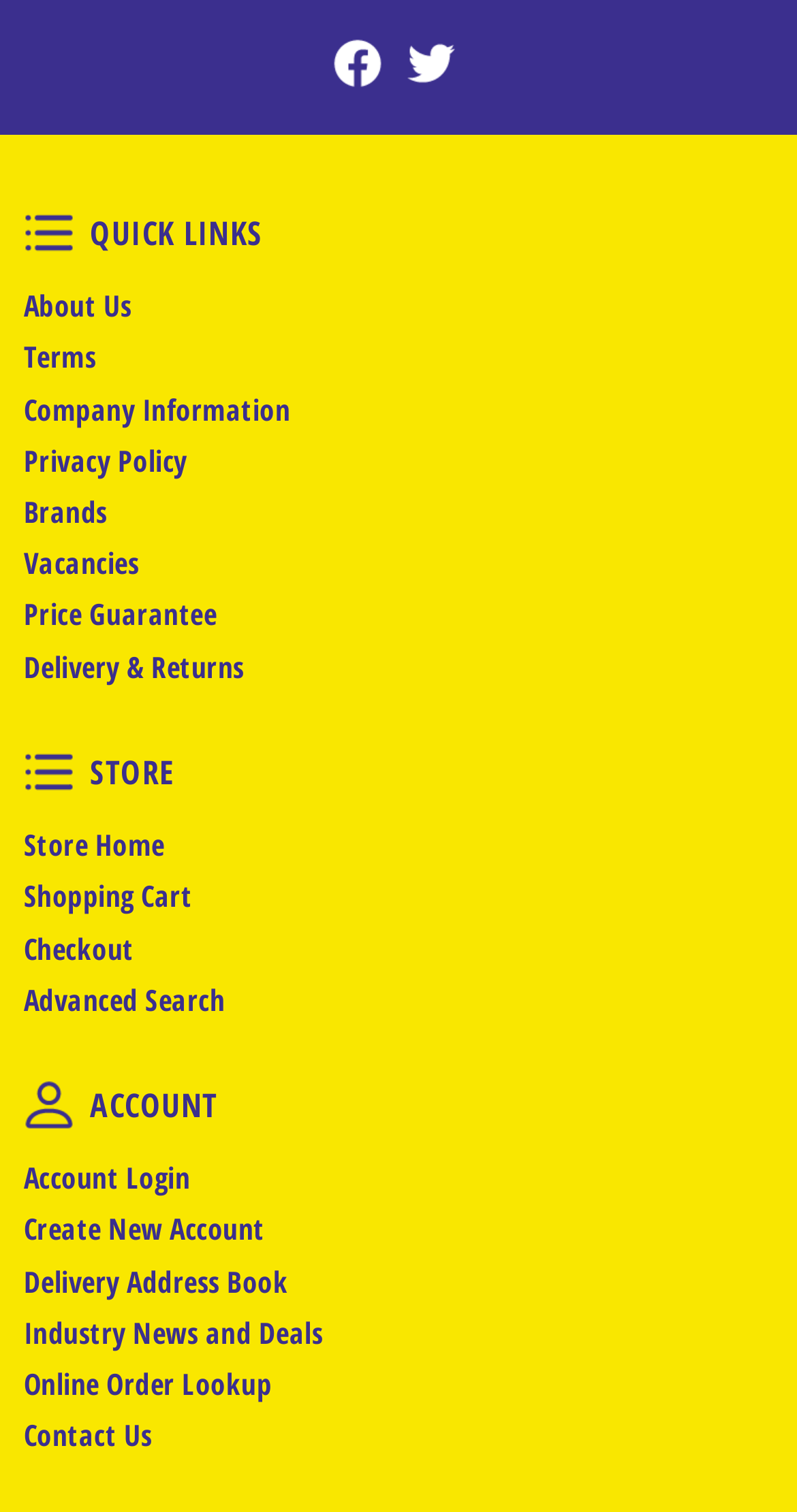Pinpoint the bounding box coordinates of the element that must be clicked to accomplish the following instruction: "view shopping cart". The coordinates should be in the format of four float numbers between 0 and 1, i.e., [left, top, right, bottom].

[0.021, 0.576, 0.906, 0.61]